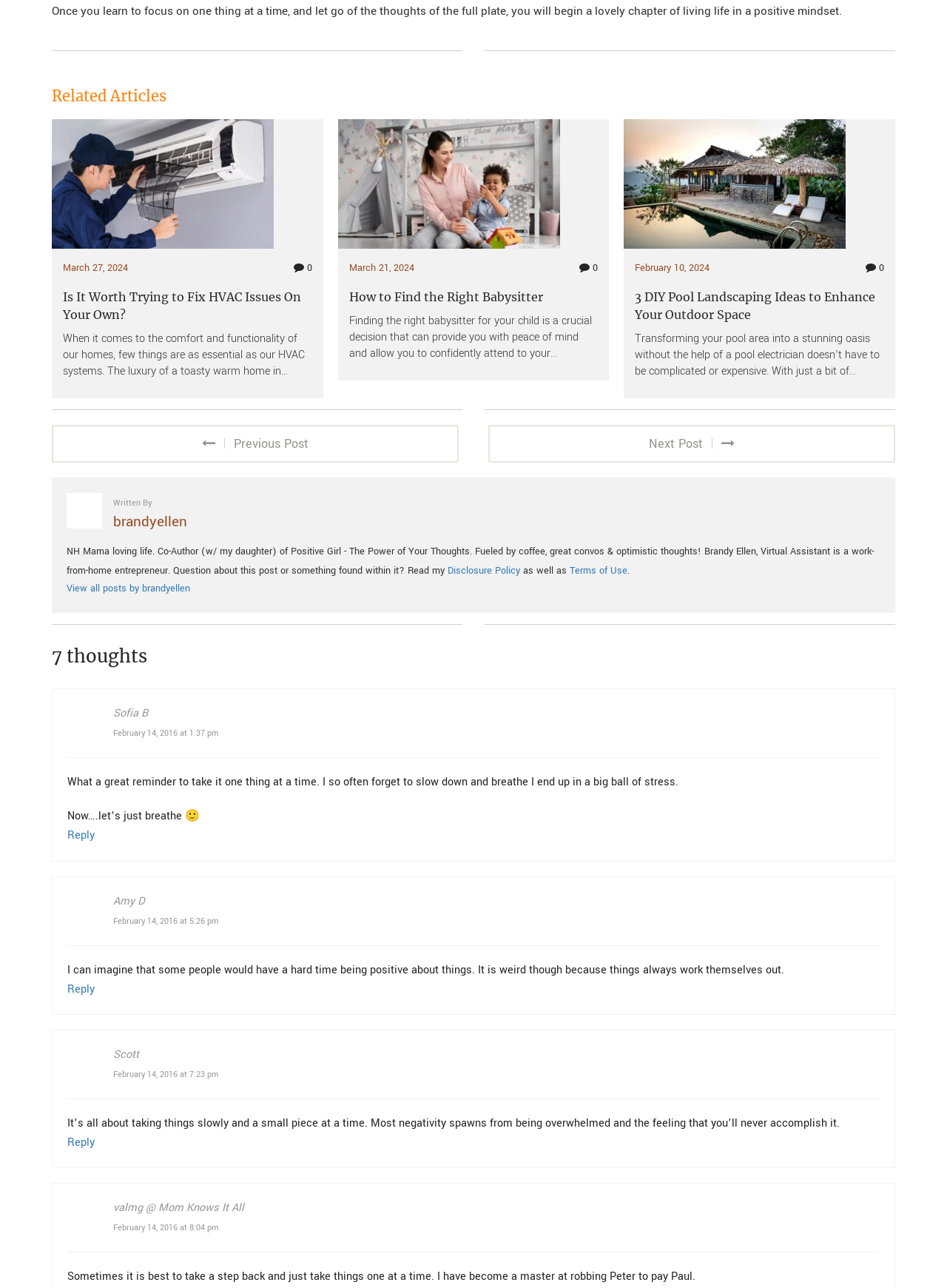How many comments are on this webpage?
Look at the image and respond with a single word or a short phrase.

4